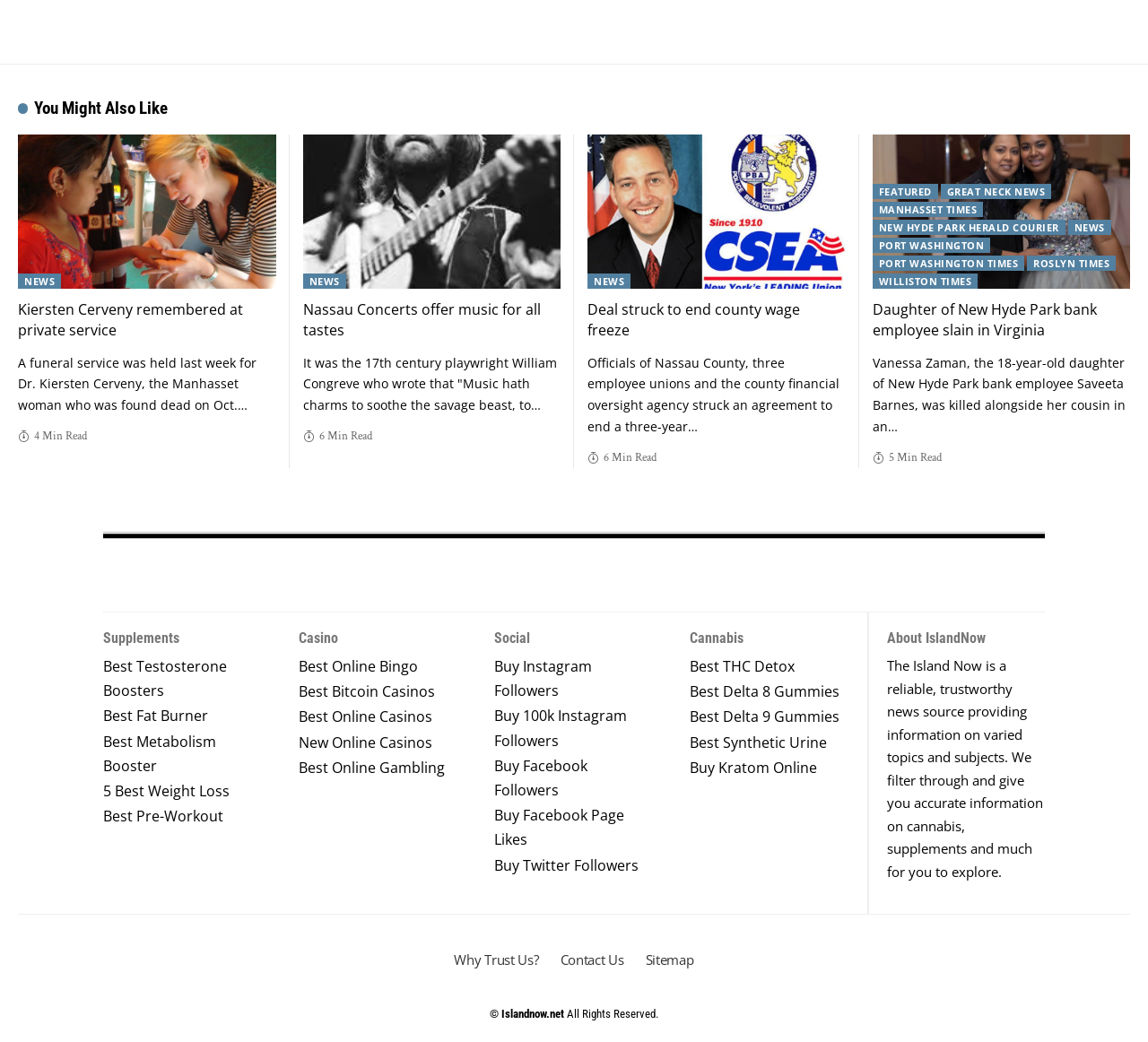Determine the bounding box coordinates for the region that must be clicked to execute the following instruction: "Click on 'You Might Also Like'".

[0.016, 0.095, 0.146, 0.112]